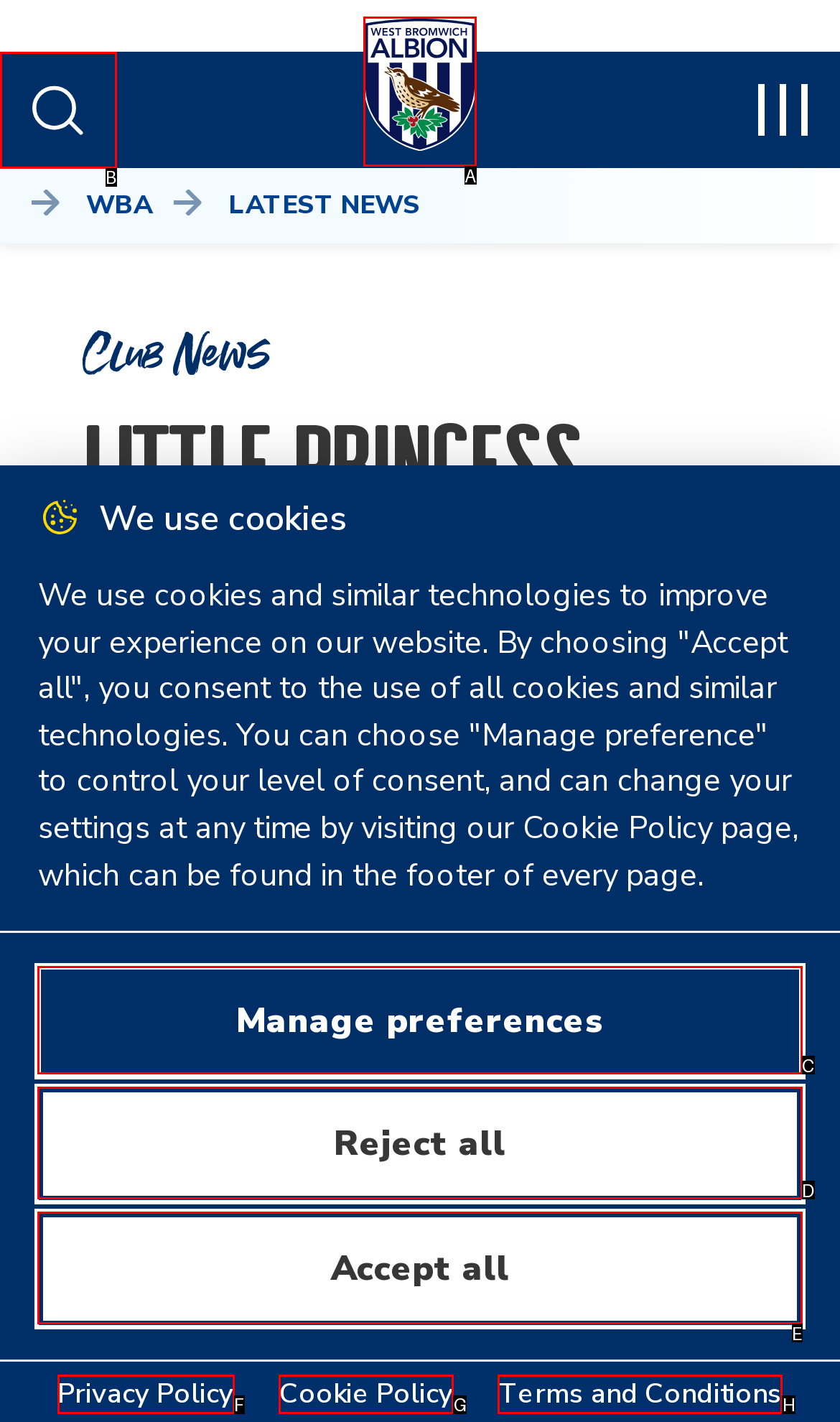Tell me which letter corresponds to the UI element that should be clicked to fulfill this instruction: Go to West Bromwich Albion page
Answer using the letter of the chosen option directly.

A